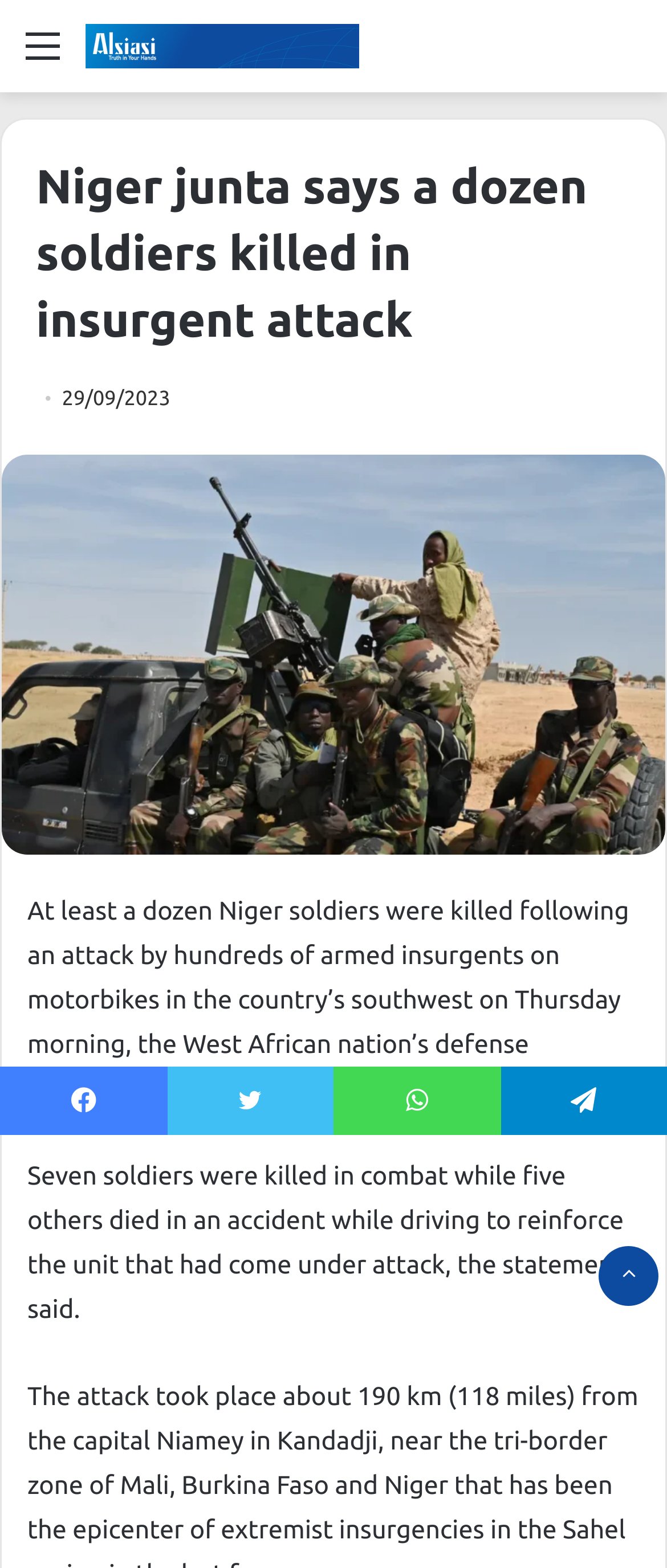Analyze the image and provide a detailed answer to the question: What type of vehicles were used by the insurgents?

The article states that 'hundreds of armed insurgents on motorbikes' attacked the Niger soldiers, indicating that the insurgents used motorbikes as their mode of transportation.